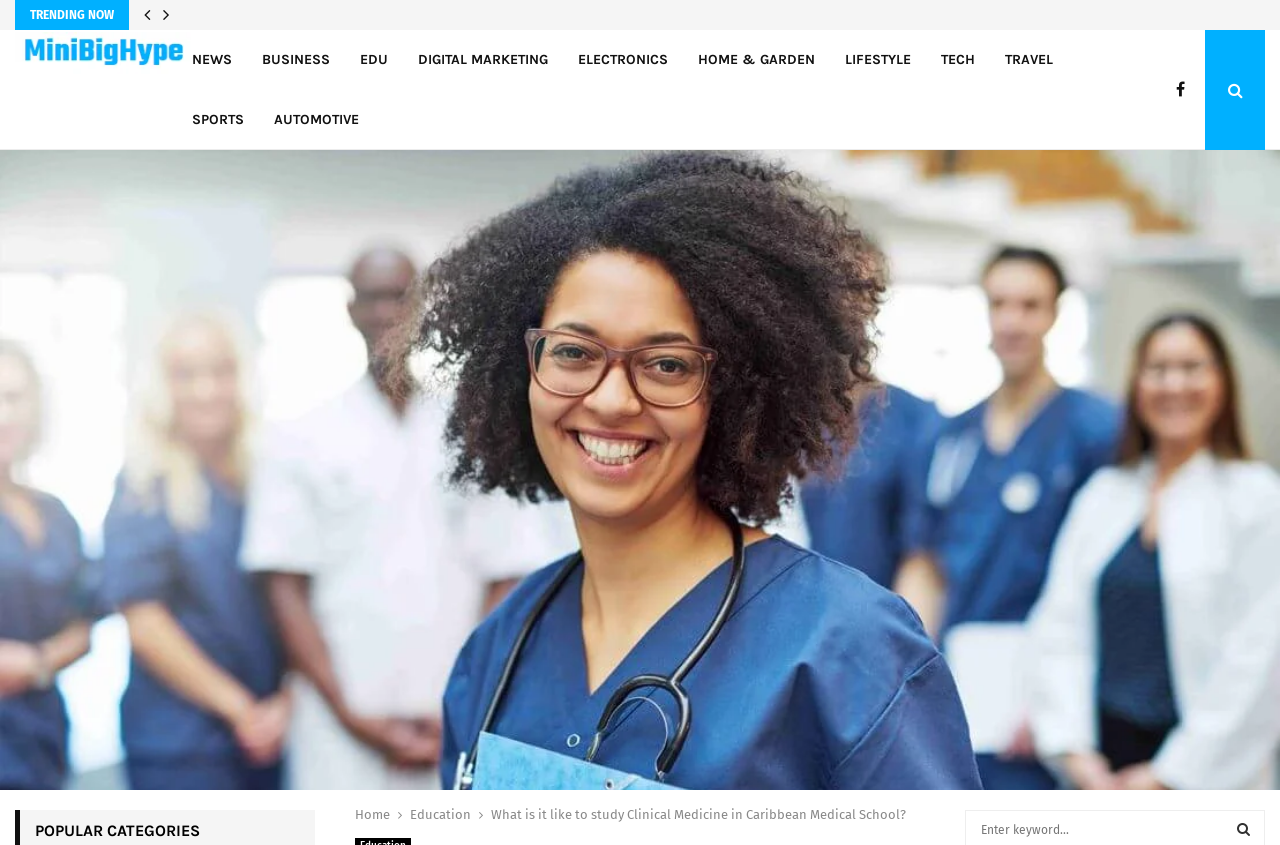What is the last category in the top navigation?
Please analyze the image and answer the question with as much detail as possible.

I examined the top navigation links and found that the last category listed is 'TRAVEL'.